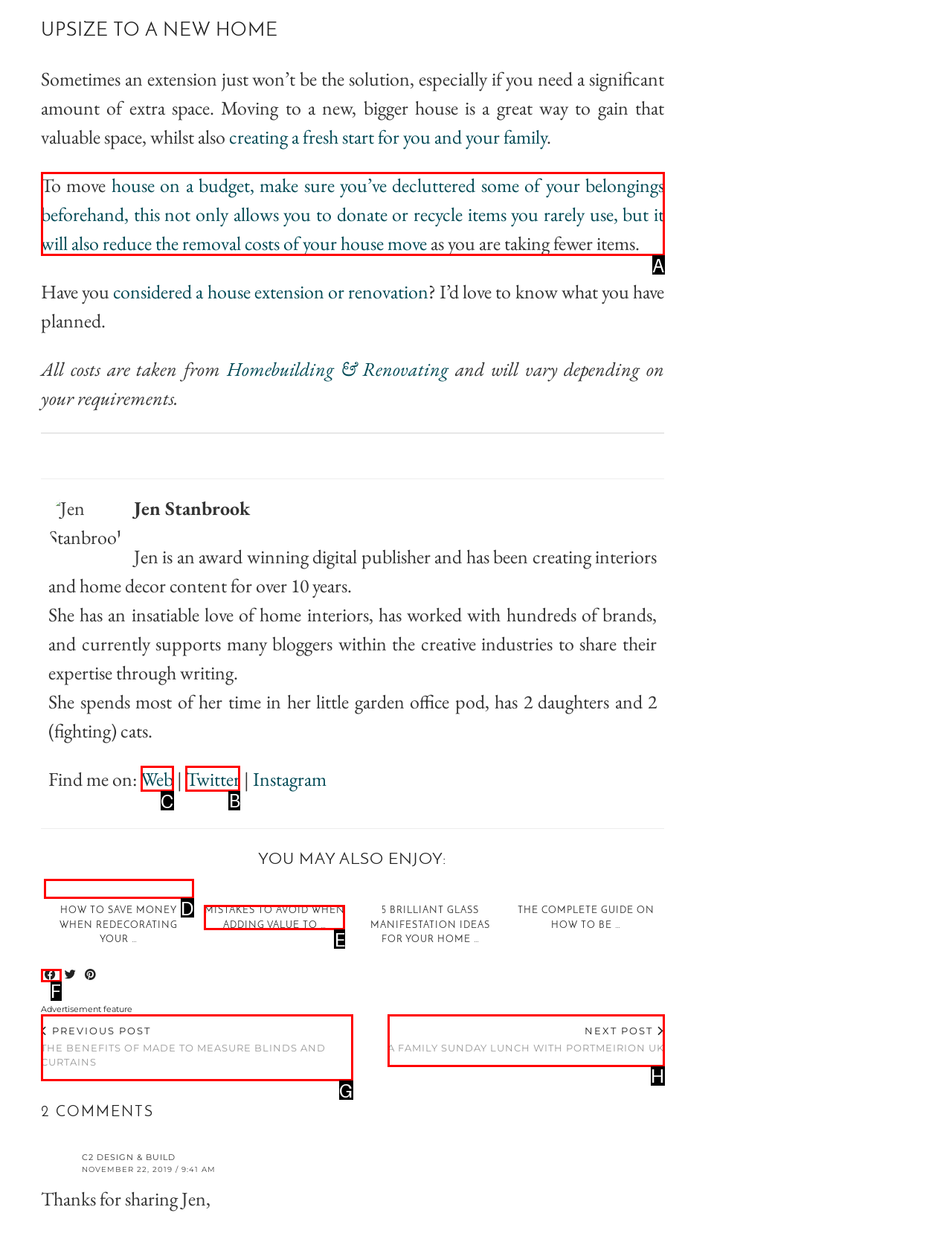Select the letter of the UI element you need to click to complete this task: Find Jen on Twitter.

B